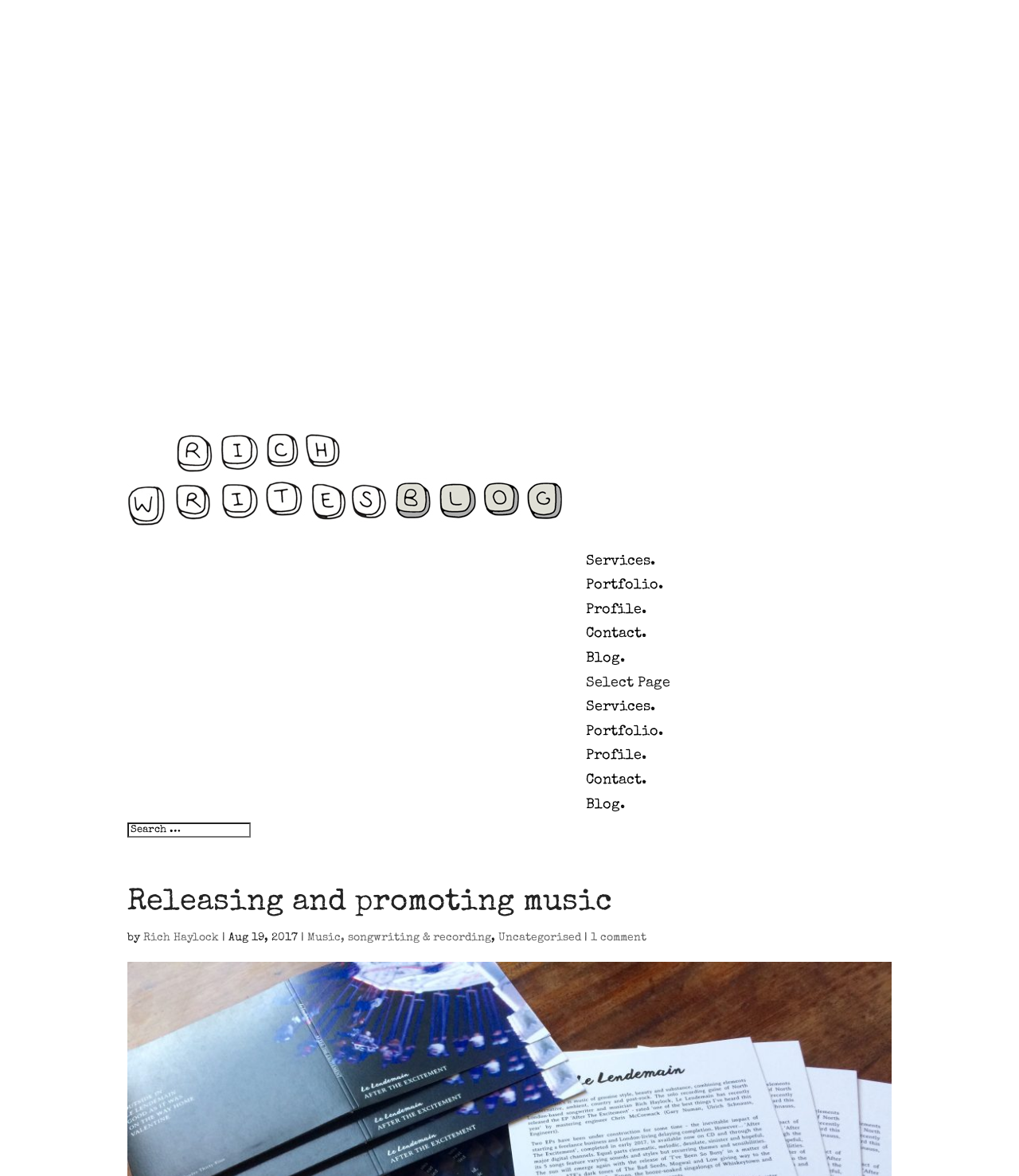Pinpoint the bounding box coordinates of the clickable area necessary to execute the following instruction: "read Rich Haylock's profile". The coordinates should be given as four float numbers between 0 and 1, namely [left, top, right, bottom].

[0.141, 0.793, 0.215, 0.802]